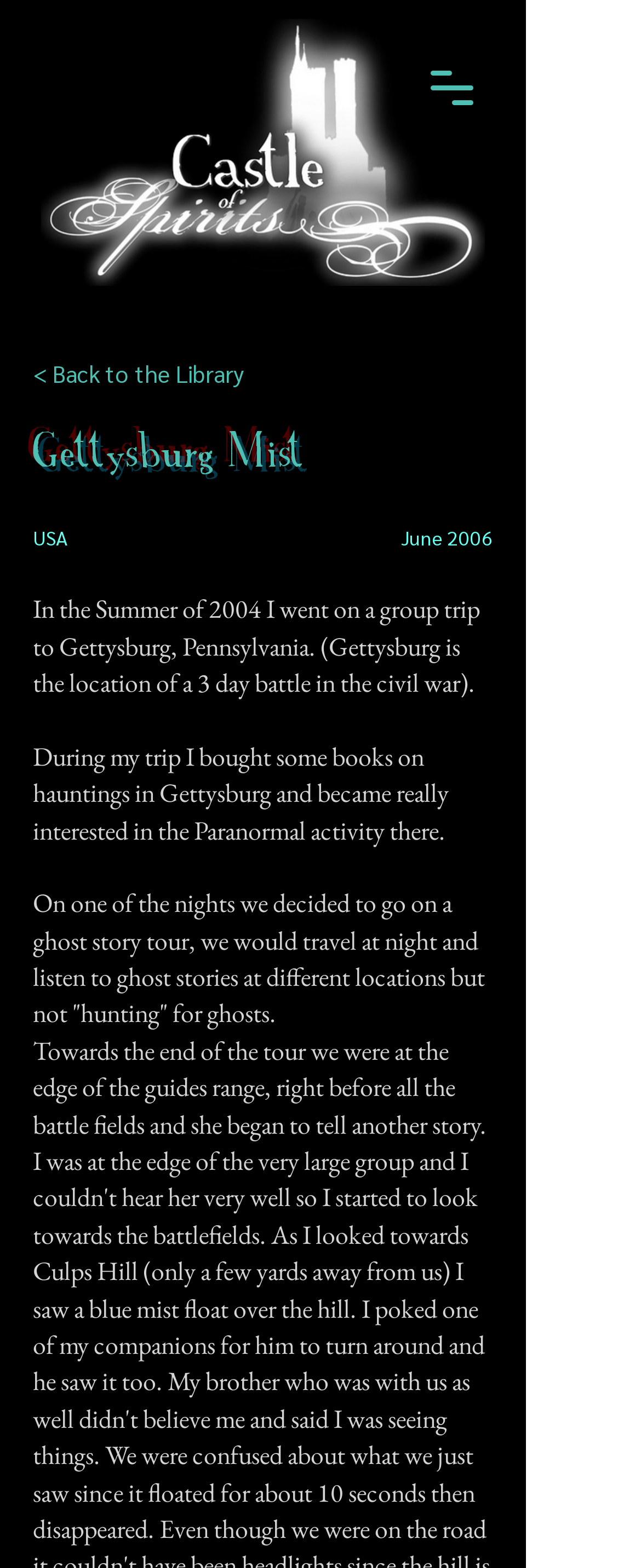What is the author interested in?
Answer with a single word or phrase by referring to the visual content.

Paranormal activity